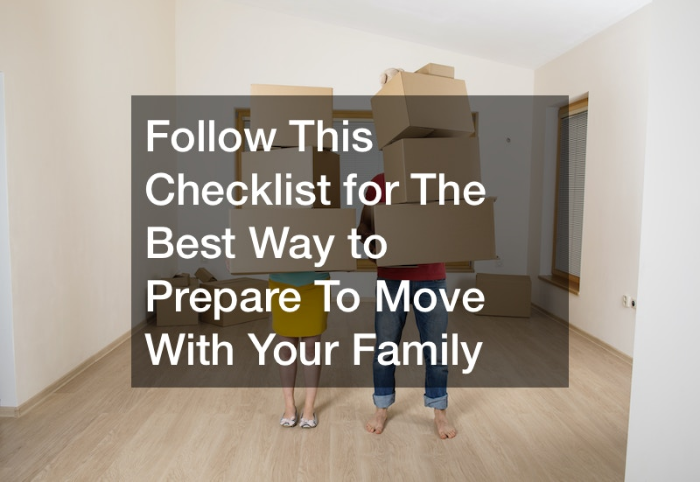What is the backdrop of the image?
Please provide a detailed answer to the question.

The caption describes the setting of the image, stating that the backdrop is a spacious, empty room, which indicates the starting point of the family's moving journey, highlighting the importance of organization during the transition.